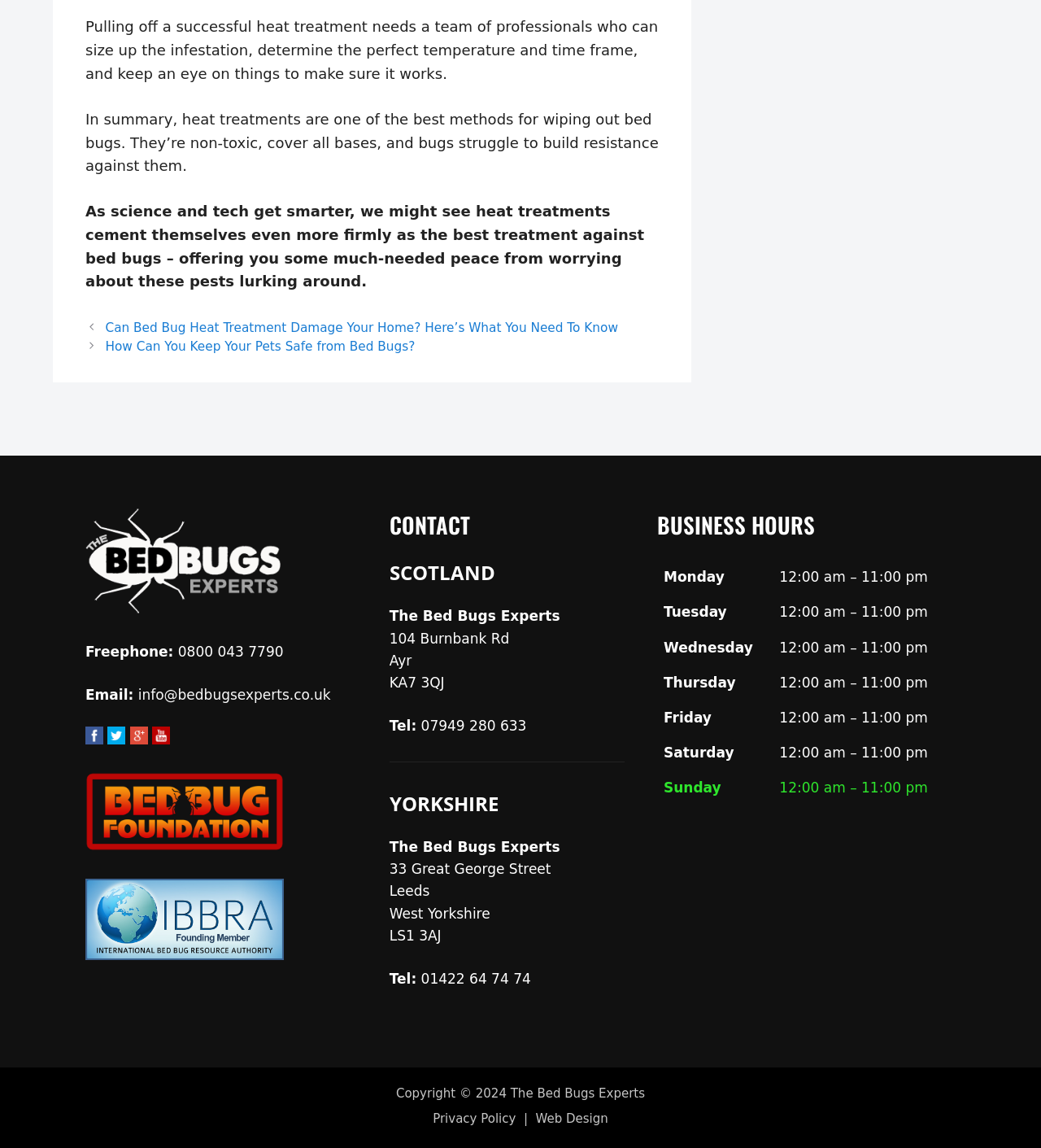Locate the bounding box coordinates of the element I should click to achieve the following instruction: "Click on 'How Can You Keep Your Pets Safe from Bed Bugs?'".

[0.101, 0.295, 0.399, 0.308]